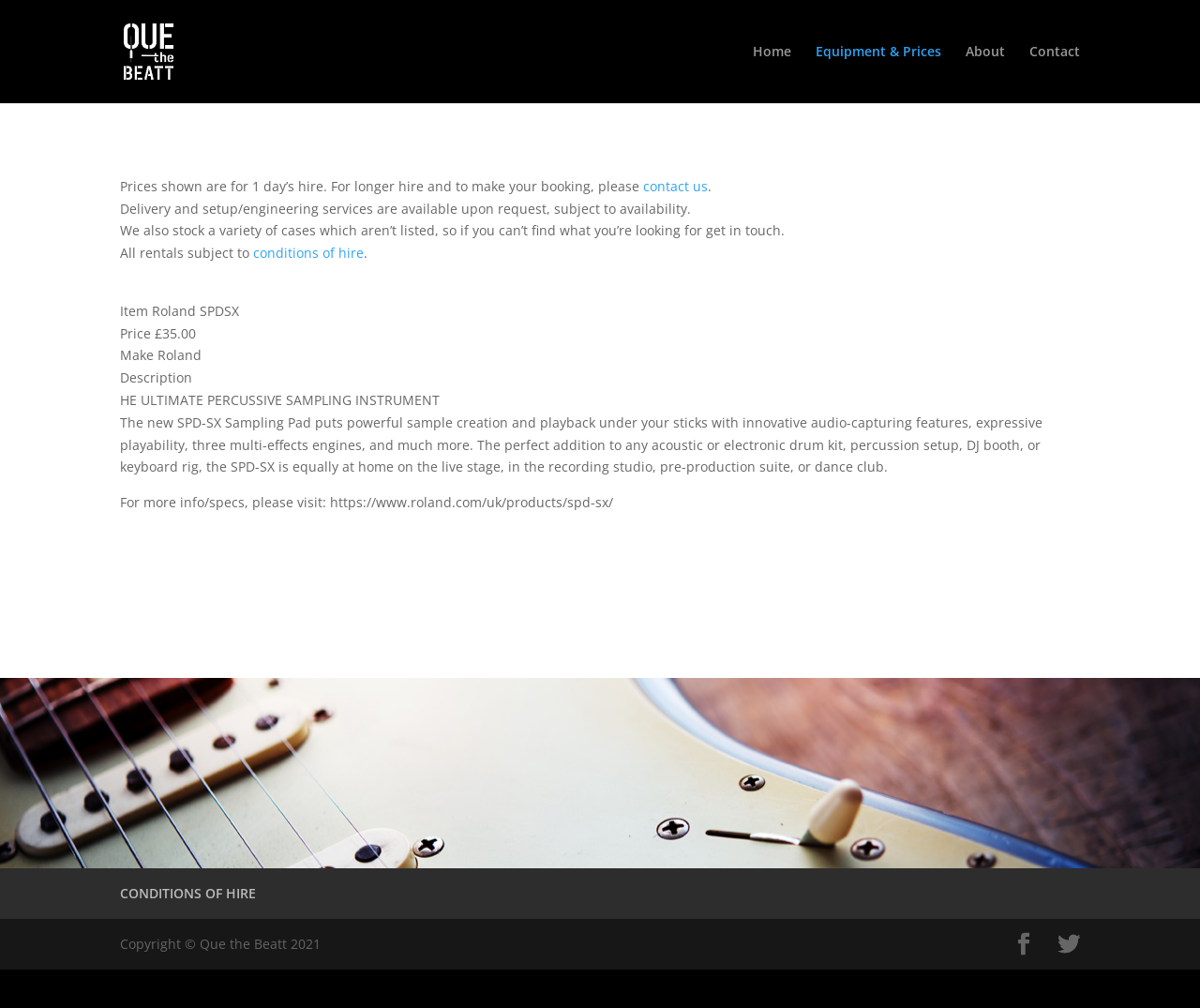Identify the bounding box coordinates of the section to be clicked to complete the task described by the following instruction: "Learn more about the Roland SPDSX". The coordinates should be four float numbers between 0 and 1, formatted as [left, top, right, bottom].

[0.1, 0.388, 0.366, 0.406]